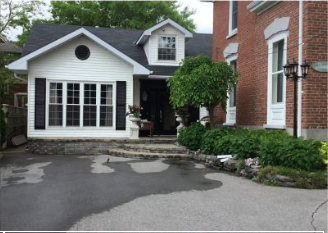Offer a detailed narrative of what is shown in the image.

The image showcases the inviting entrance of the Stone Garden Inn, characterized by a charming architectural design that blends modern and traditional elements. The front of the inn features a white facade with large windows, allowing natural light to flood the interior. A neatly arranged stone pathway leads to the entrance, bordered by lush greenery and flowering plants, which enhance the welcoming atmosphere. The roof is adorned with distinctive round windows, adding a touch of whimsy. To the side, there is a brick structure hinting at the property's historical charm, while the overall scene is framed by mature trees providing a tranquil backdrop. This inviting entryway reflects the inn's dedication to hospitality and comfort, making it an ideal retreat for visitors.